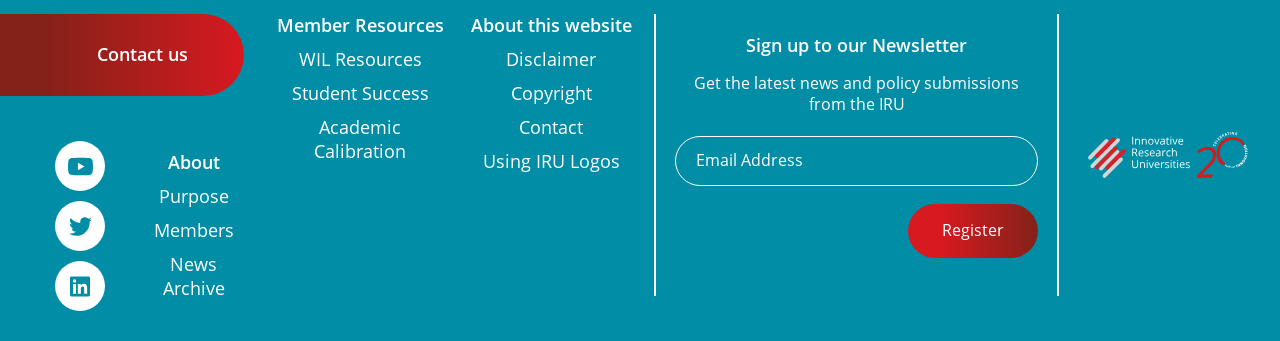Please identify the bounding box coordinates of the clickable region that I should interact with to perform the following instruction: "Go to About". The coordinates should be expressed as four float numbers between 0 and 1, i.e., [left, top, right, bottom].

[0.131, 0.446, 0.171, 0.507]